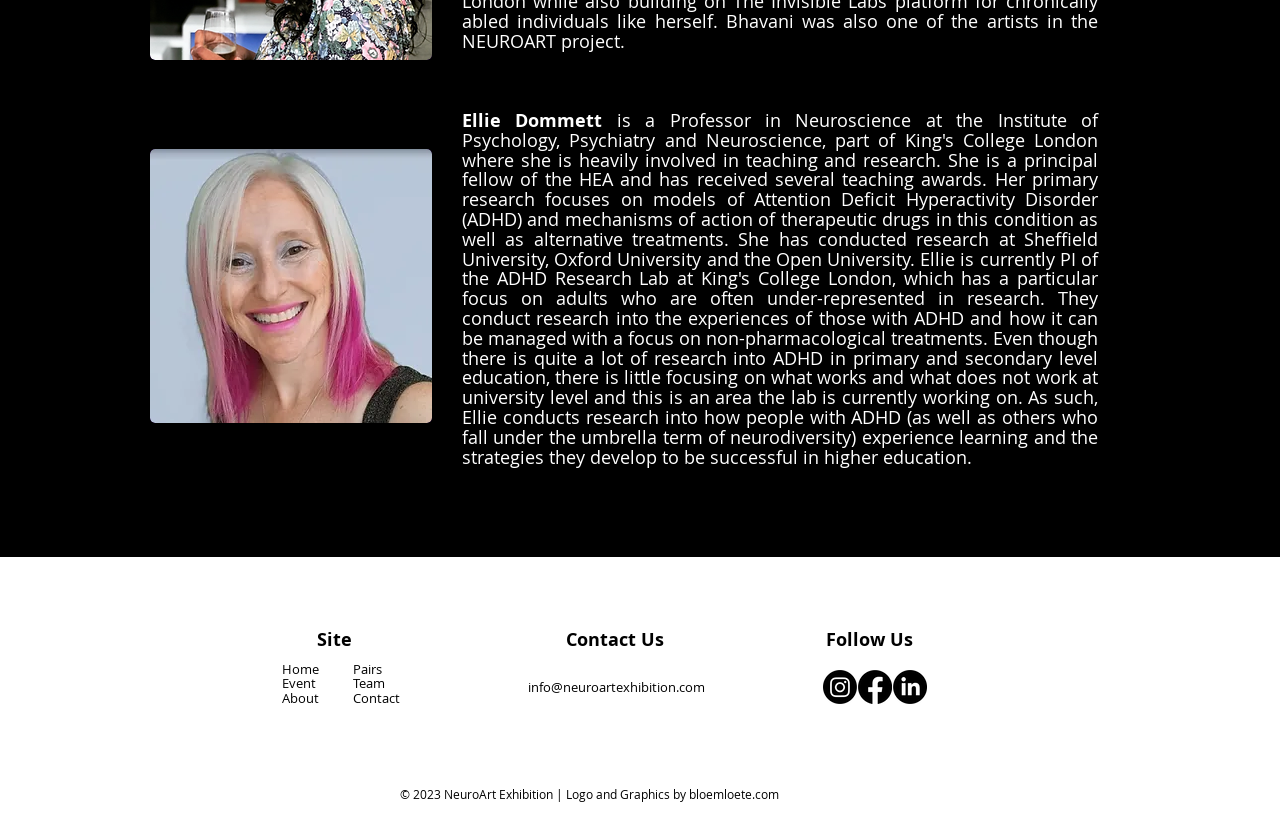Determine the bounding box coordinates of the region that needs to be clicked to achieve the task: "Contact NeuroArt Exhibition via email".

[0.412, 0.827, 0.551, 0.849]